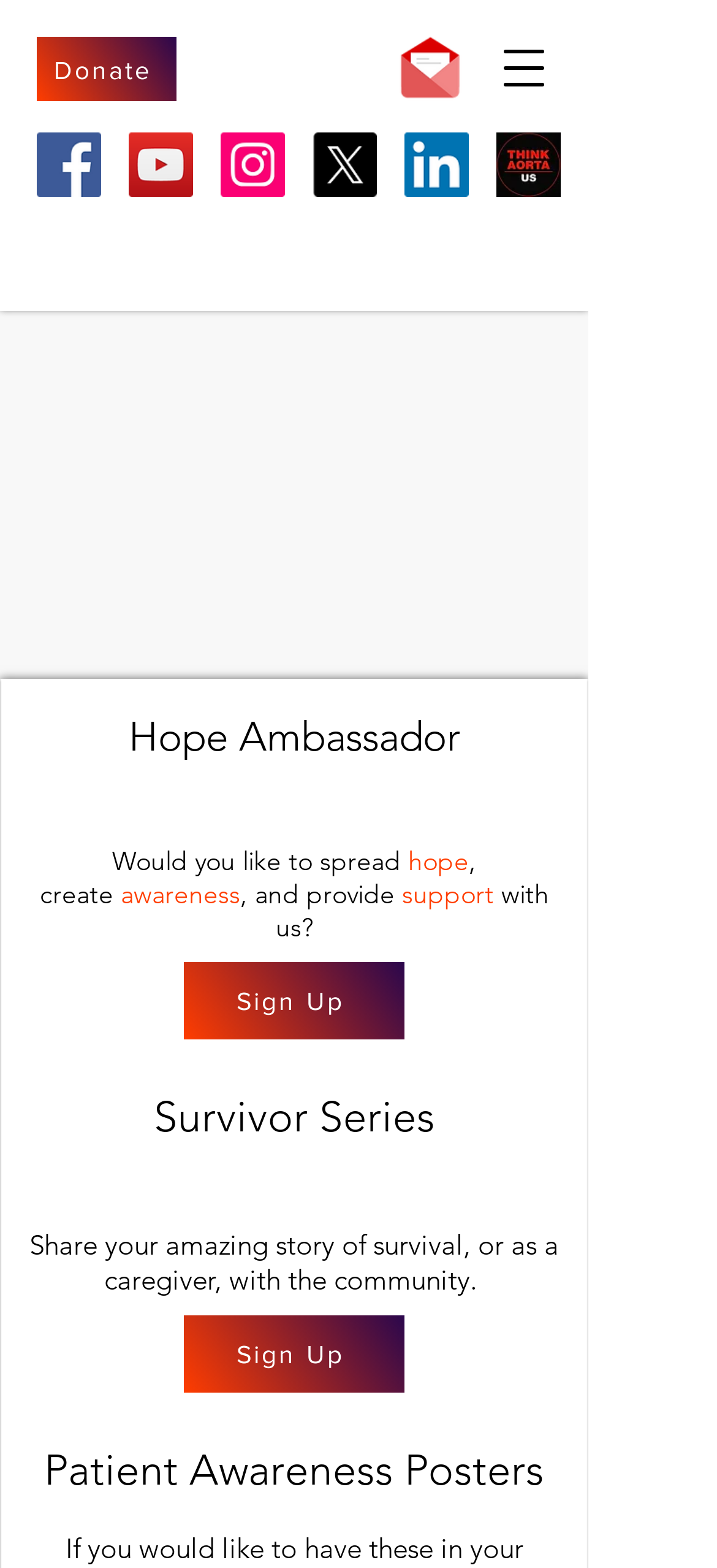Determine the bounding box coordinates for the clickable element required to fulfill the instruction: "Visit Facebook". Provide the coordinates as four float numbers between 0 and 1, i.e., [left, top, right, bottom].

[0.051, 0.084, 0.141, 0.126]